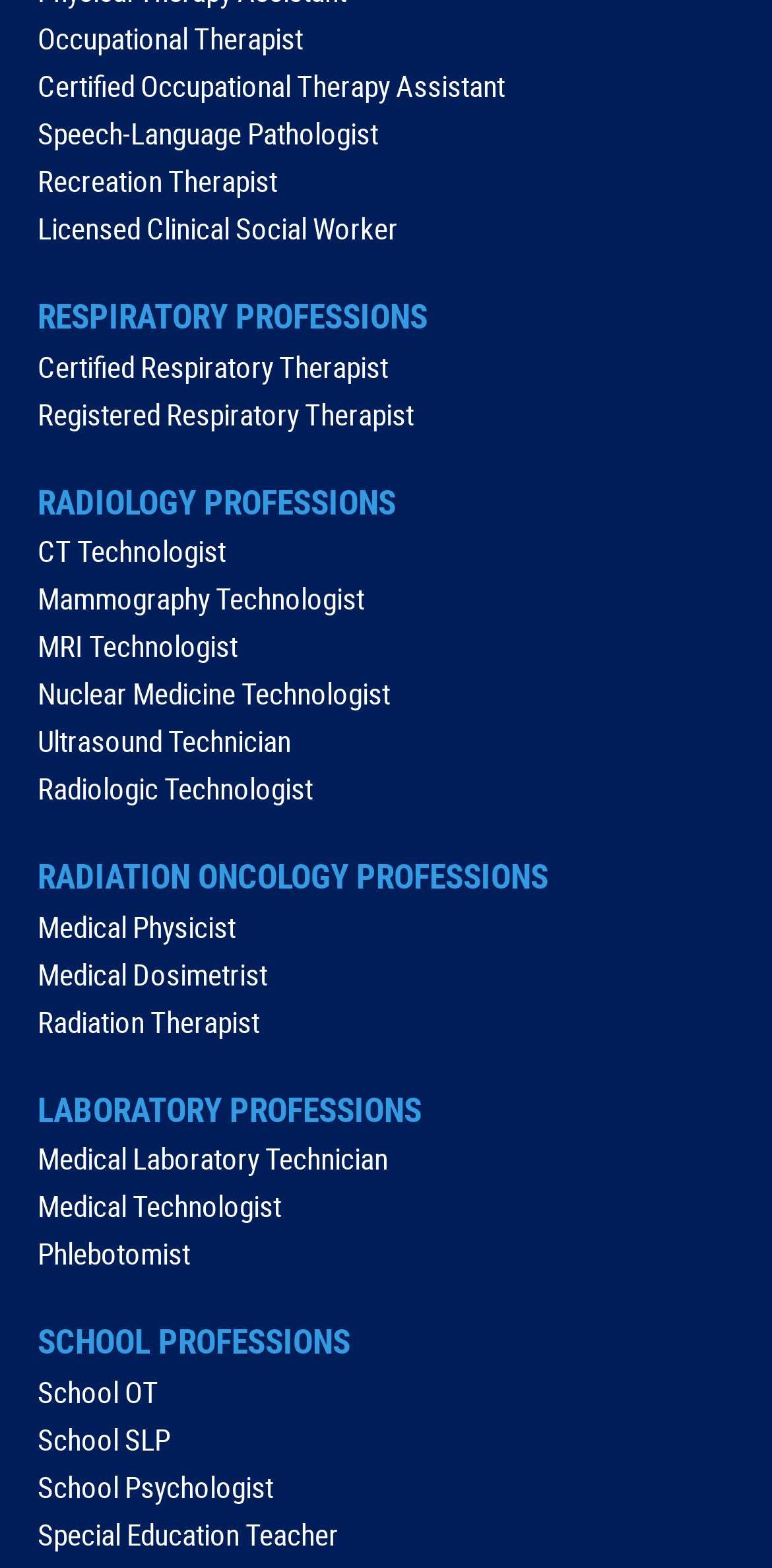Can you find the bounding box coordinates for the element that needs to be clicked to execute this instruction: "Explore School OT"? The coordinates should be given as four float numbers between 0 and 1, i.e., [left, top, right, bottom].

[0.049, 0.874, 0.205, 0.899]